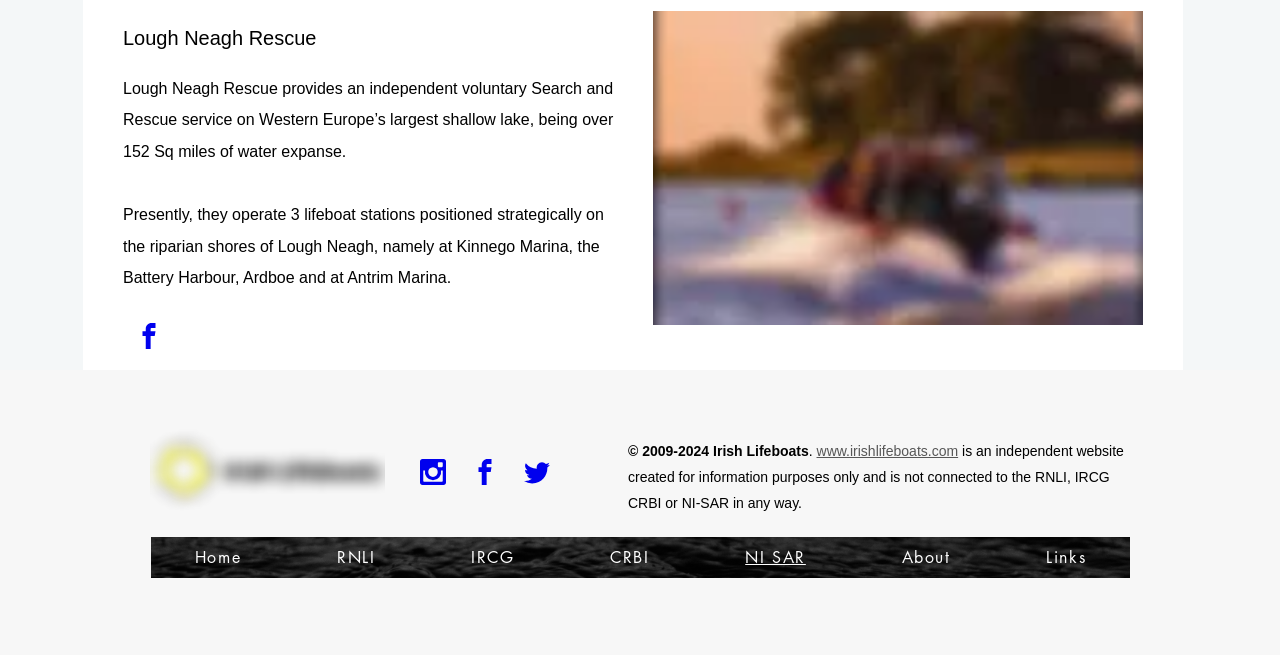Answer this question using a single word or a brief phrase:
What is the year range of the copyright information?

2009-2024